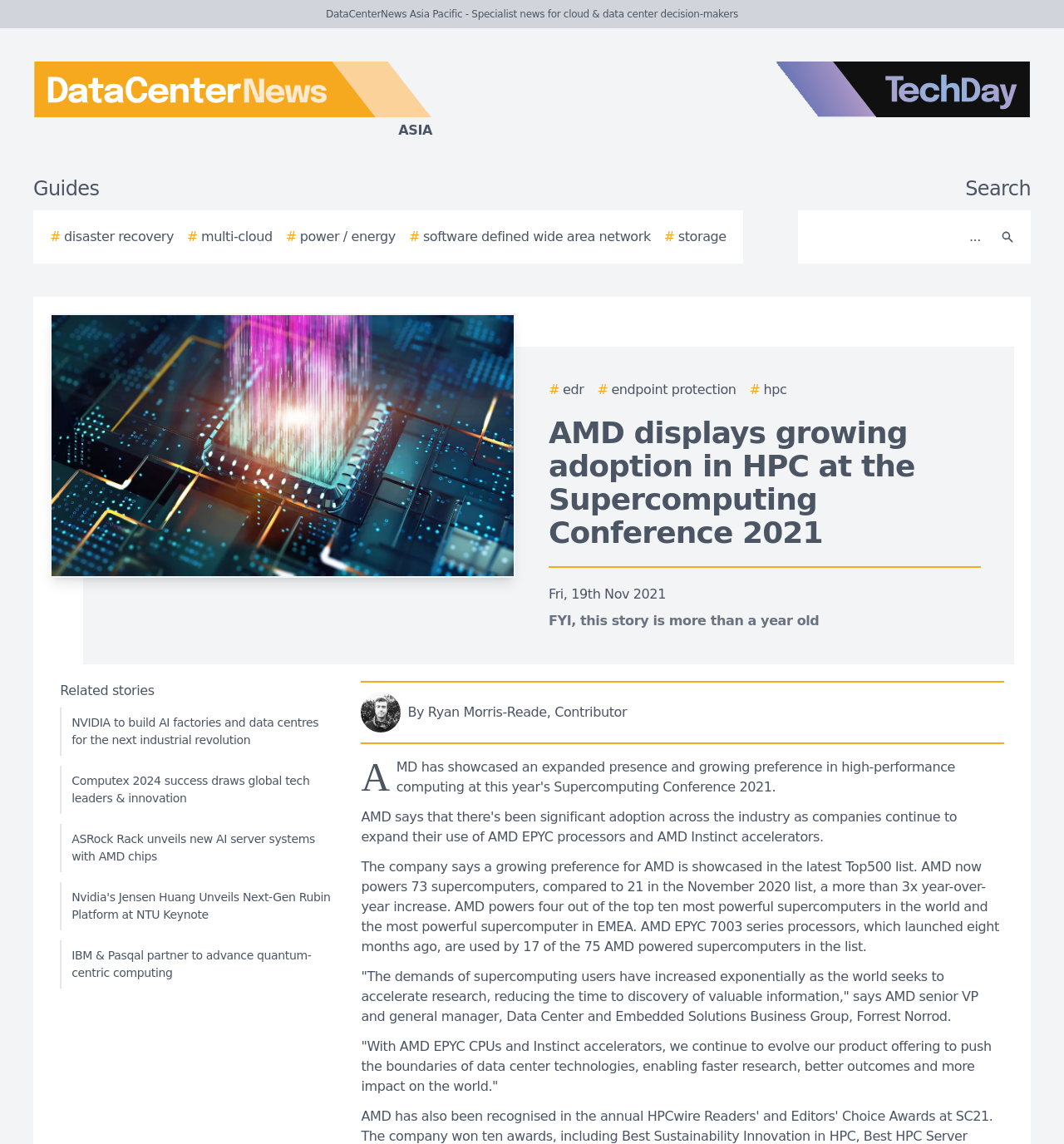From the element description alt="TechDay logo", predict the bounding box coordinates of the UI element. The coordinates must be specified in the format (top-left x, top-left y, bottom-right x, bottom-right y) and should be within the 0 to 1 range.

[0.729, 0.054, 0.969, 0.123]